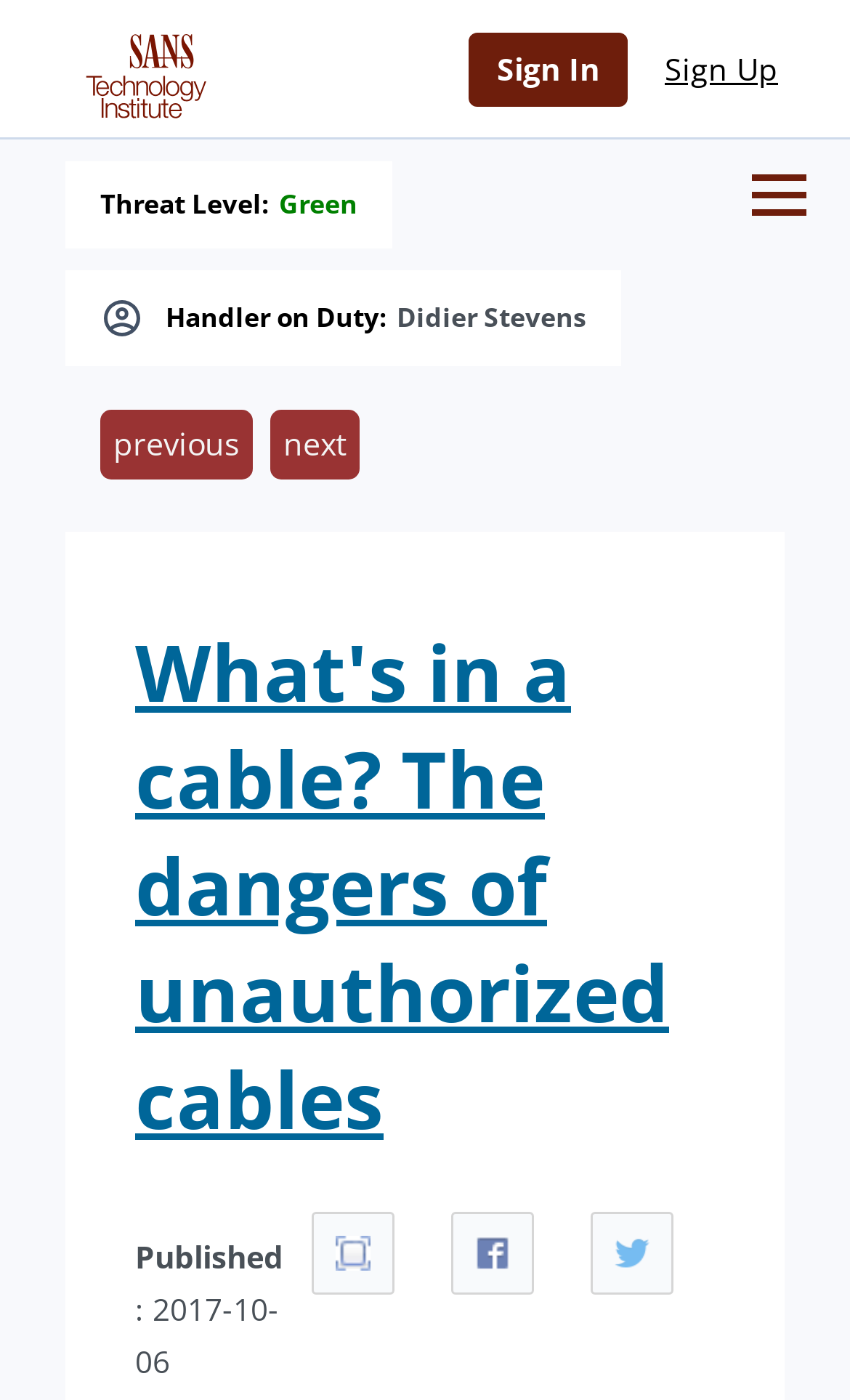Indicate the bounding box coordinates of the element that must be clicked to execute the instruction: "Sign In". The coordinates should be given as four float numbers between 0 and 1, i.e., [left, top, right, bottom].

[0.551, 0.023, 0.738, 0.076]